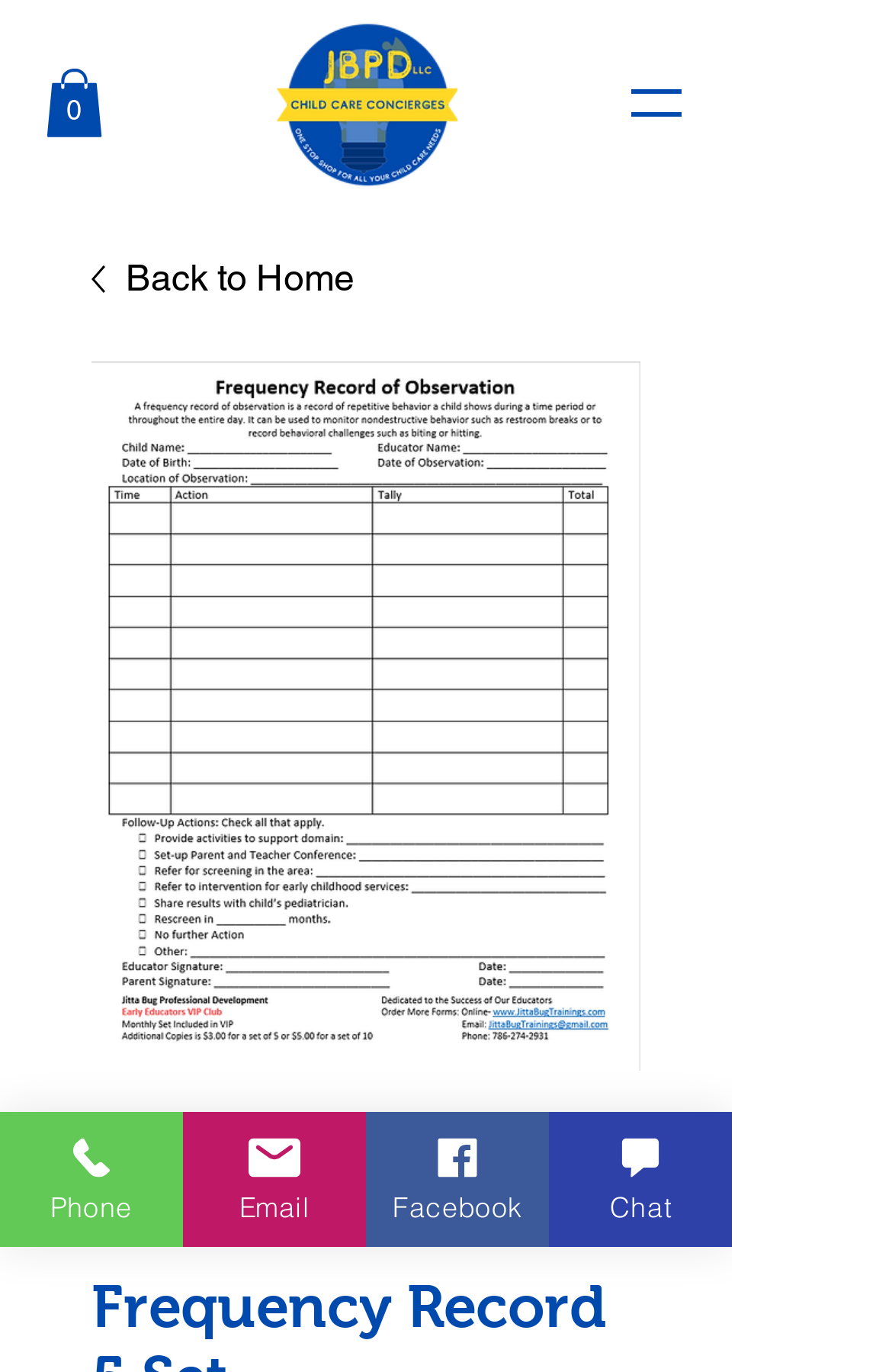What is the text on the button at the top right?
Offer a detailed and exhaustive answer to the question.

I looked at the top right corner of the webpage and found a button with the text 'Open navigation menu', which suggests that it can be used to open a navigation menu.